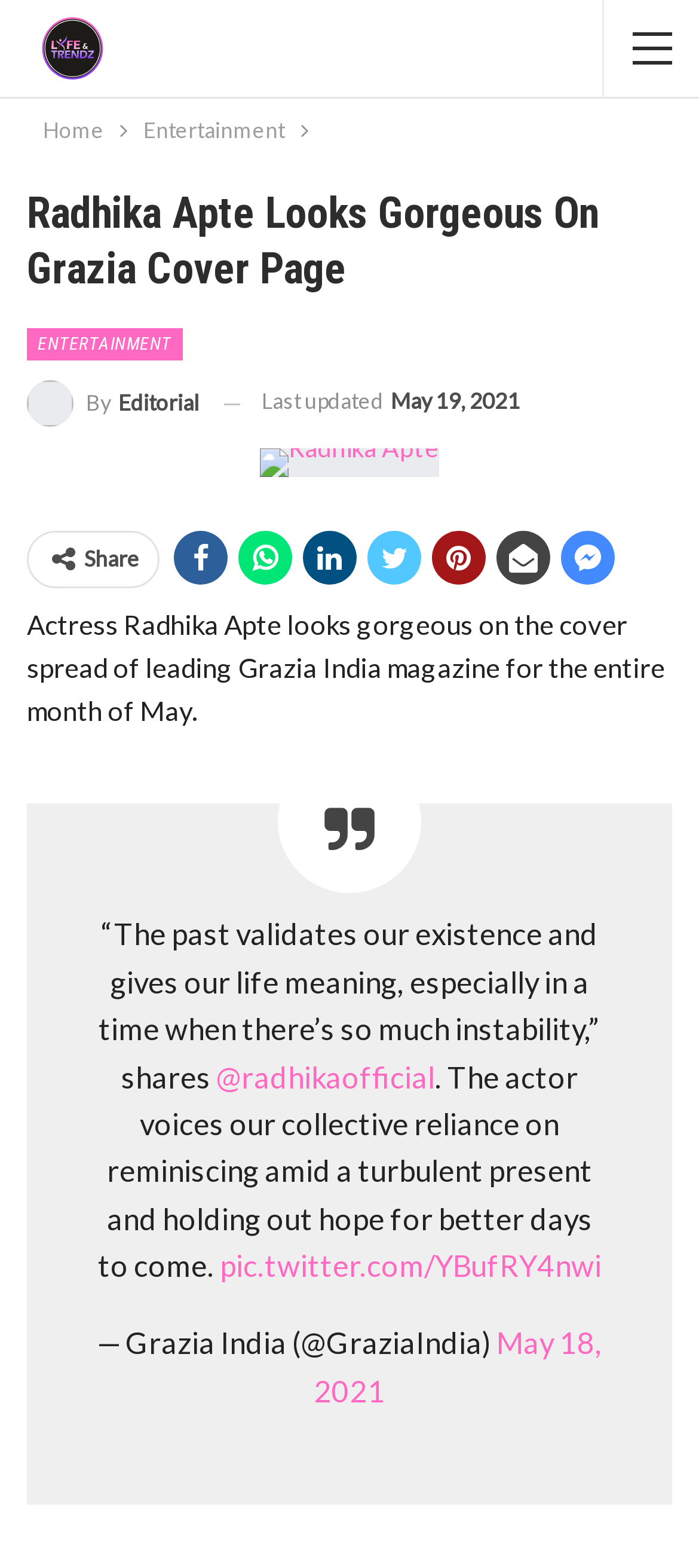Who shared the quote?
Using the visual information, reply with a single word or short phrase.

Radhika Apte